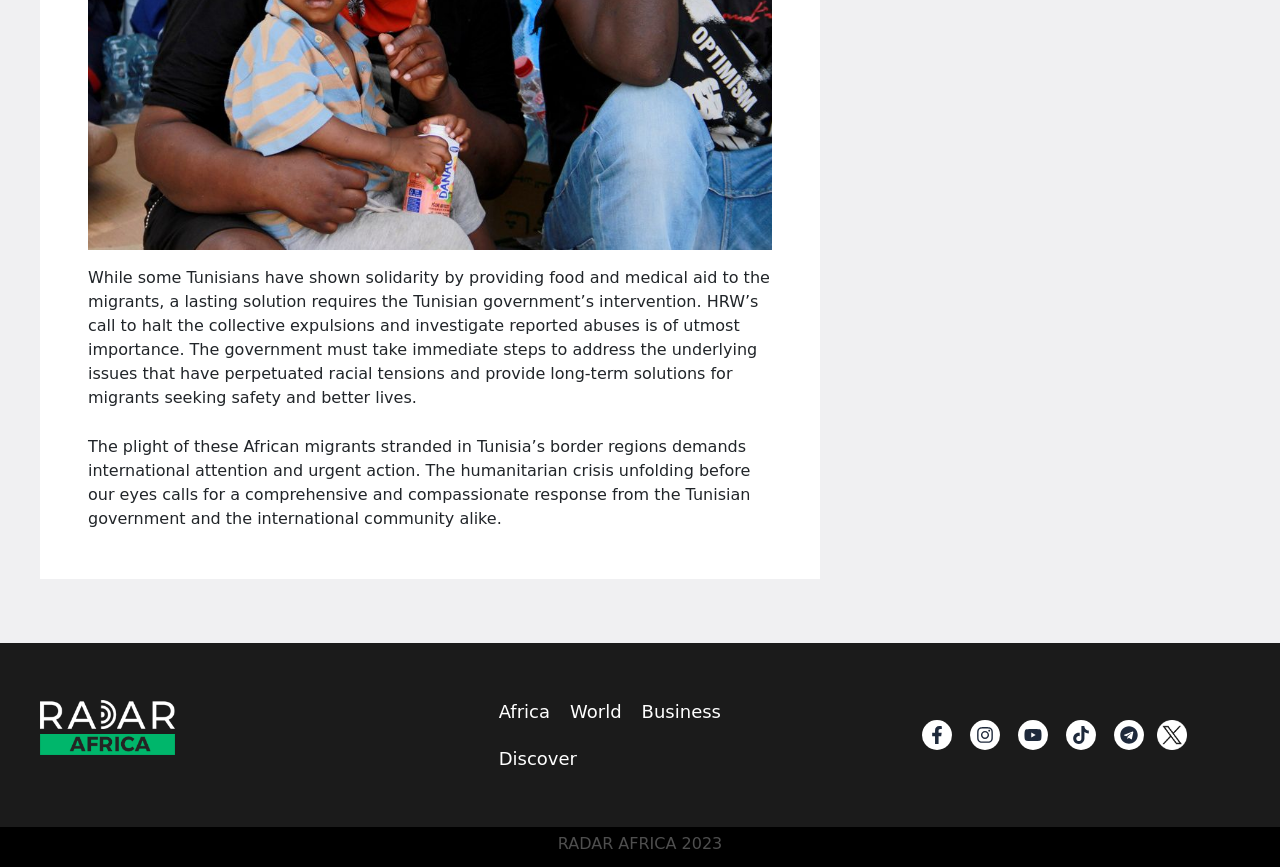Specify the bounding box coordinates of the element's region that should be clicked to achieve the following instruction: "Visit Facebook". The bounding box coordinates consist of four float numbers between 0 and 1, in the format [left, top, right, bottom].

[0.72, 0.831, 0.744, 0.865]